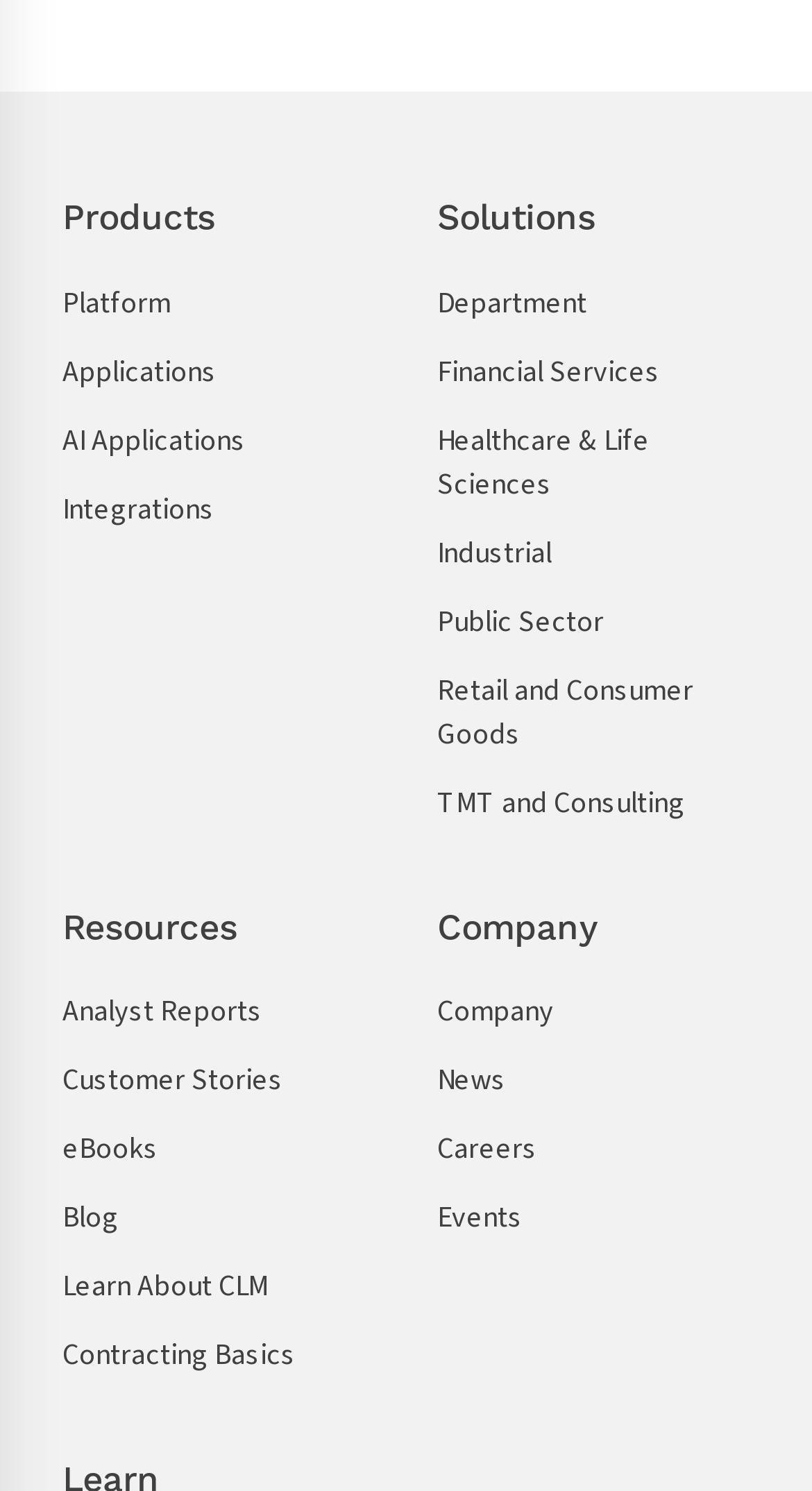Bounding box coordinates are specified in the format (top-left x, top-left y, bottom-right x, bottom-right y). All values are floating point numbers bounded between 0 and 1. Please provide the bounding box coordinate of the region this sentence describes: Learn About CLM

[0.077, 0.849, 0.331, 0.879]